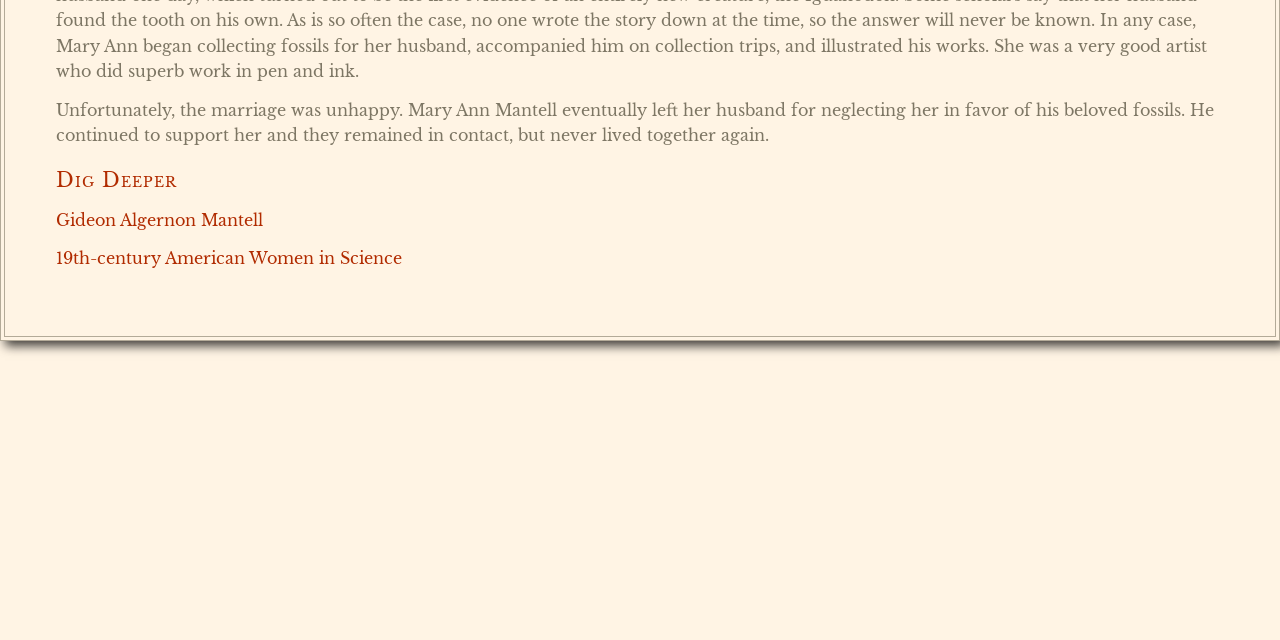From the webpage screenshot, predict the bounding box of the UI element that matches this description: "Gideon Algernon Mantell".

[0.044, 0.328, 0.206, 0.359]